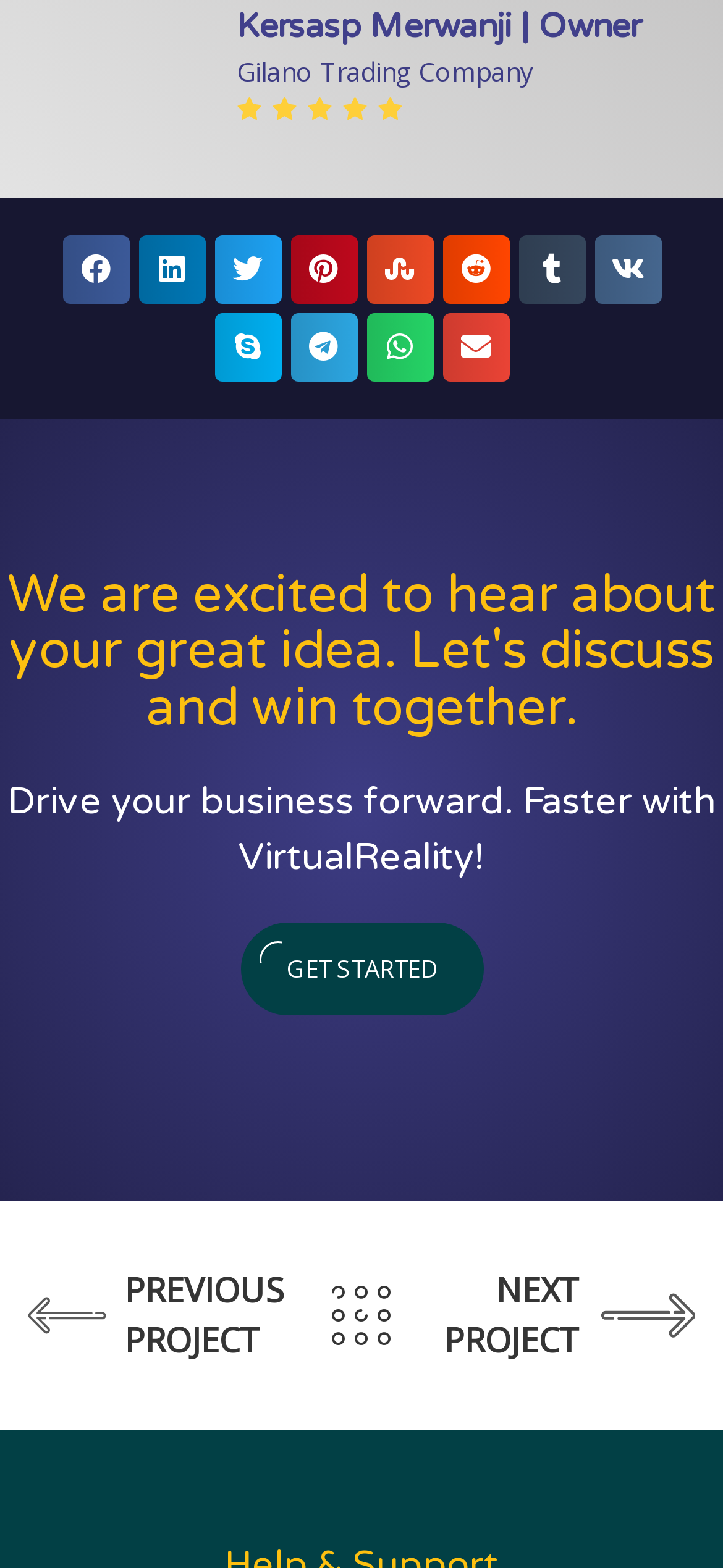Provide the bounding box coordinates of the section that needs to be clicked to accomplish the following instruction: "Share on facebook."

[0.086, 0.15, 0.178, 0.194]